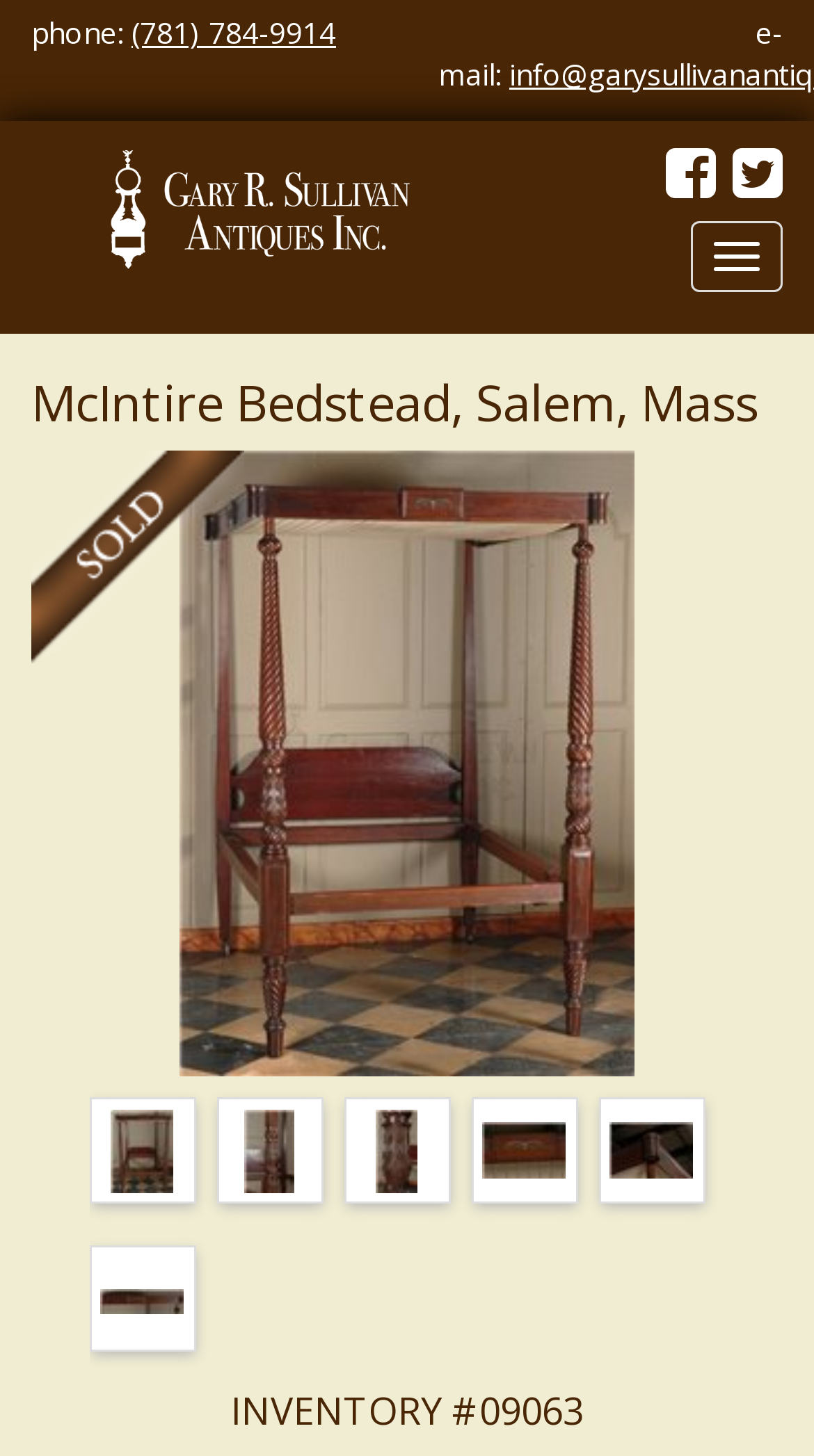Find the bounding box coordinates for the UI element whose description is: "(781) 784-9914". The coordinates should be four float numbers between 0 and 1, in the format [left, top, right, bottom].

[0.162, 0.009, 0.413, 0.036]